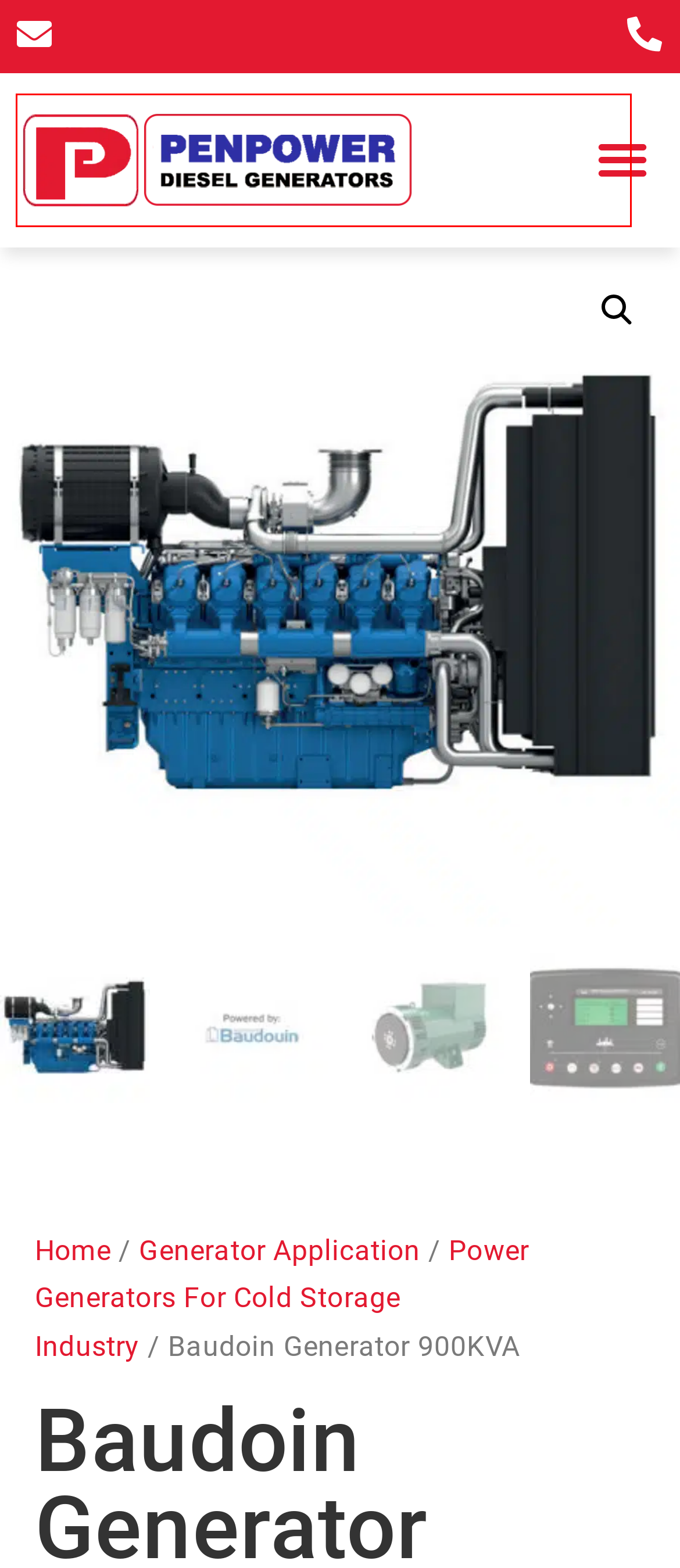A screenshot of a webpage is provided, featuring a red bounding box around a specific UI element. Identify the webpage description that most accurately reflects the new webpage after interacting with the selected element. Here are the candidates:
A. Hospital Generators | Hospital Backup Generators | PenPower
B. Grocery Store Generator | Retail Generator | PenPower
C. 900 - 1300 KVA Generators | PenPower Diesel Generators
D. Generator Application | PenPower Diesel Generators
E. Baudouin Generator 70KVA | PenPower Diesel Generators
F. Generator For Cold Storage | PenPower Diesel Generators
G. Diesel Engine Suppliers | Marine Generators | PenPower
H. Baudouin Generator 150KVA | PenPower Diesel Generators

G